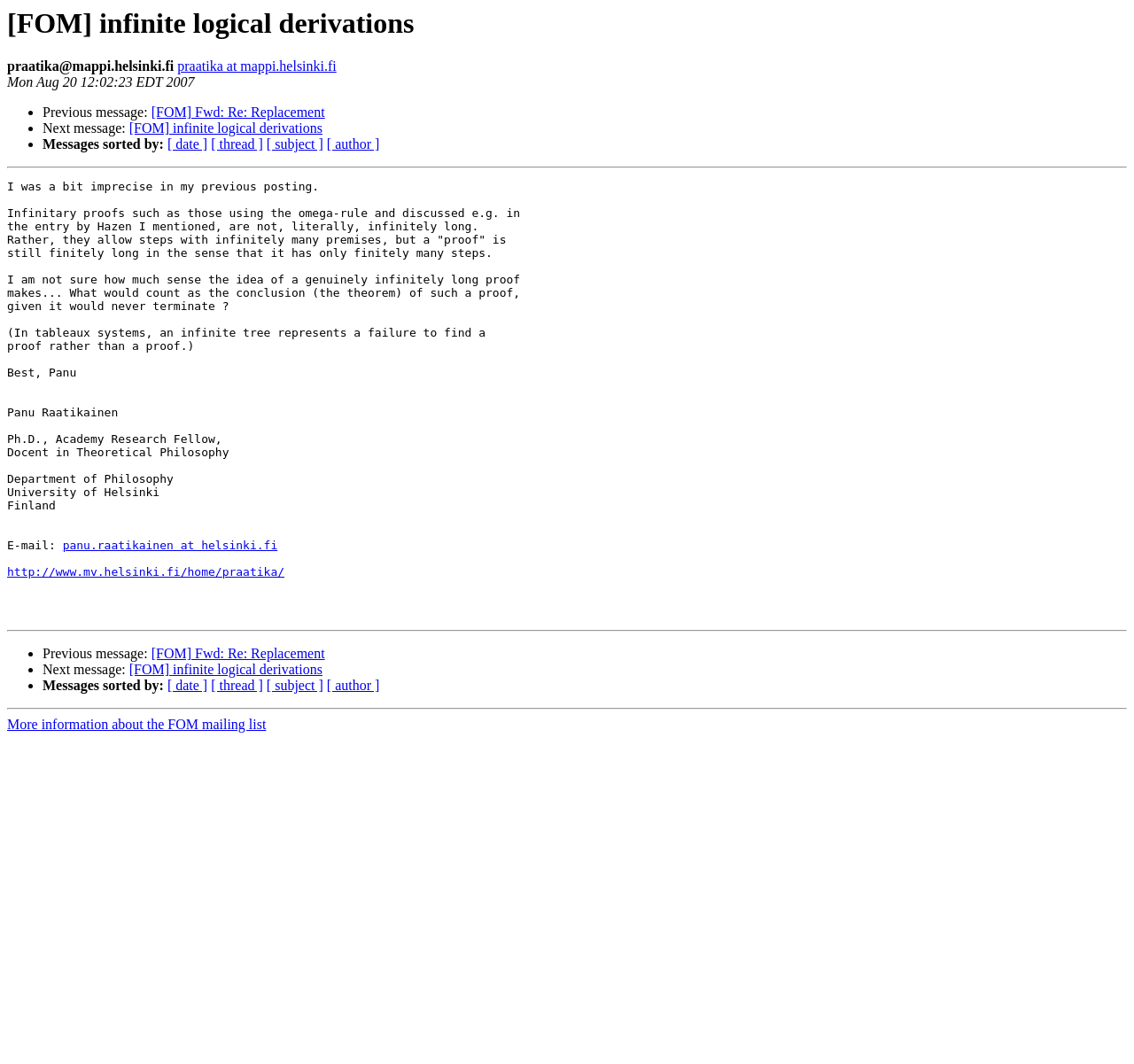Respond to the question below with a single word or phrase: What is the purpose of the omega-rule?

to allow steps with infinitely many premises